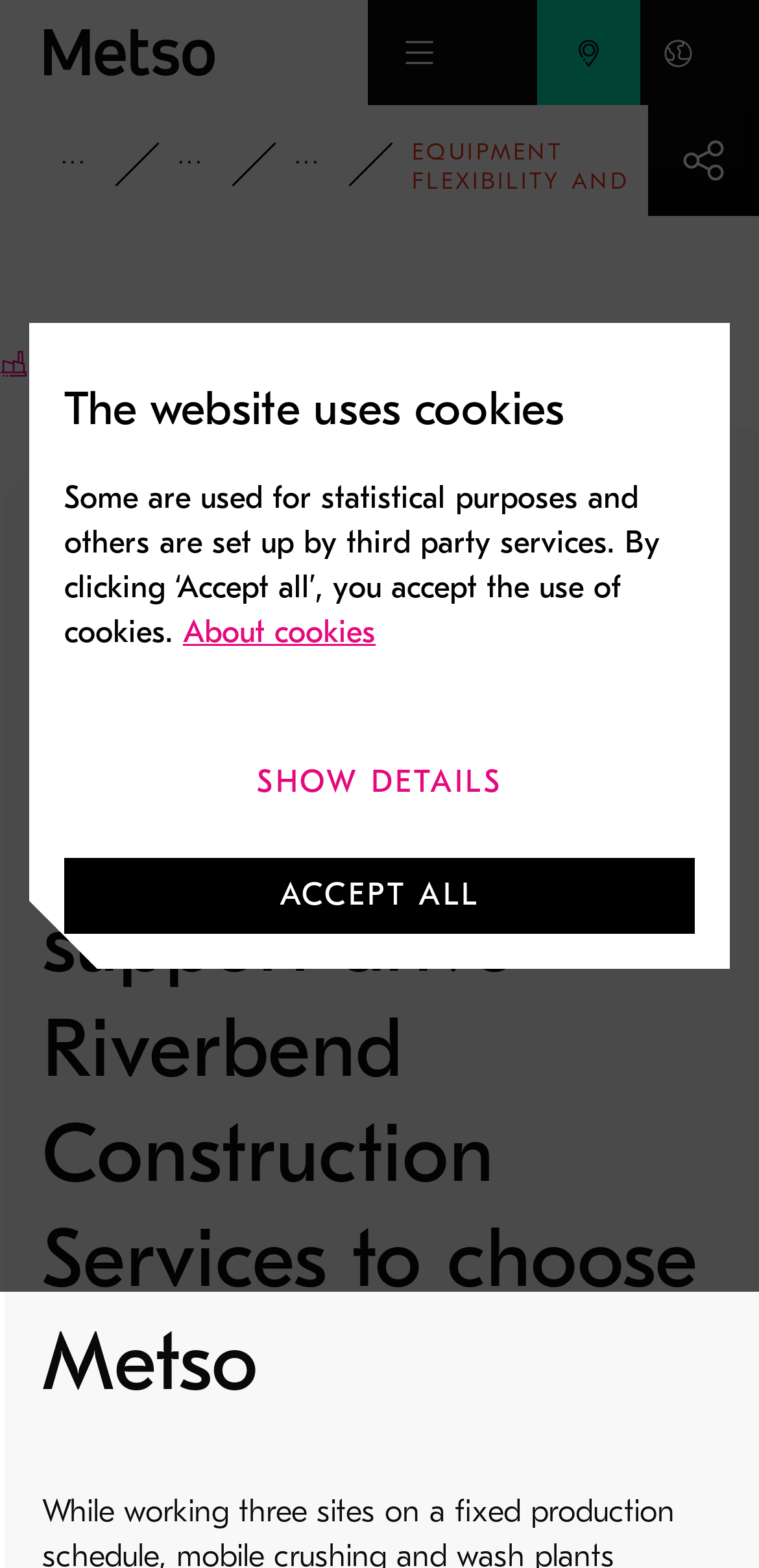How many images are there in the navigation menu?
Using the image, answer in one word or phrase.

3